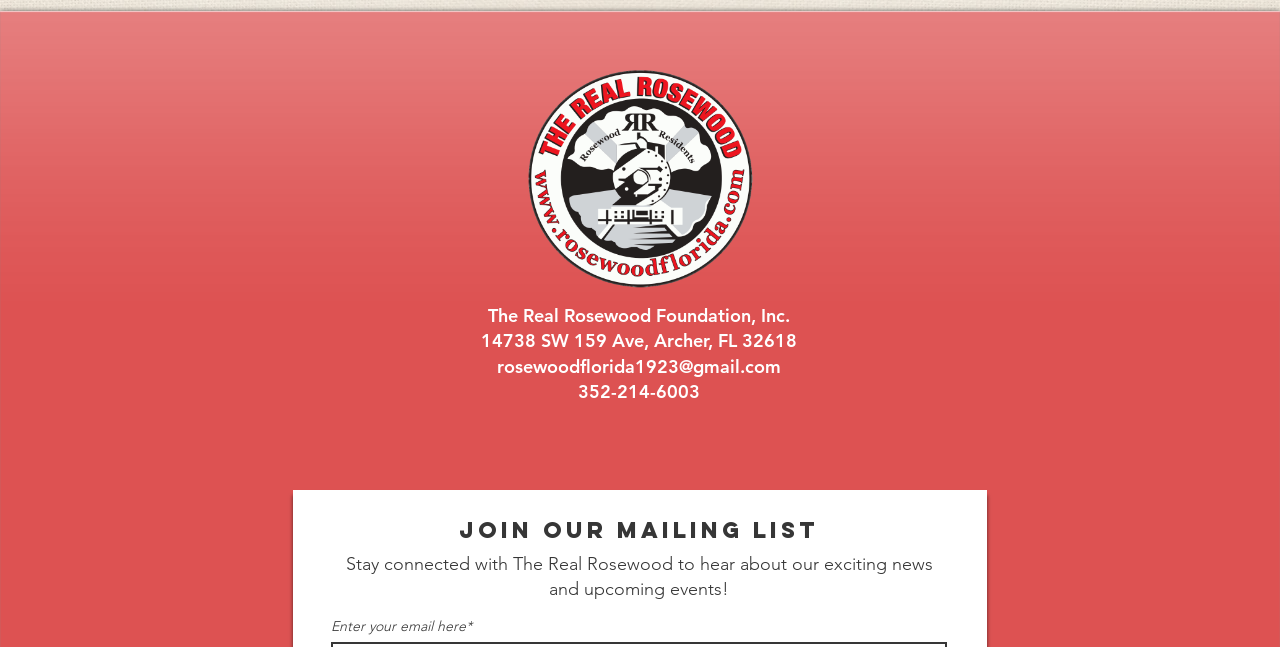What is the phone number?
Refer to the image and answer the question using a single word or phrase.

352-214-6003